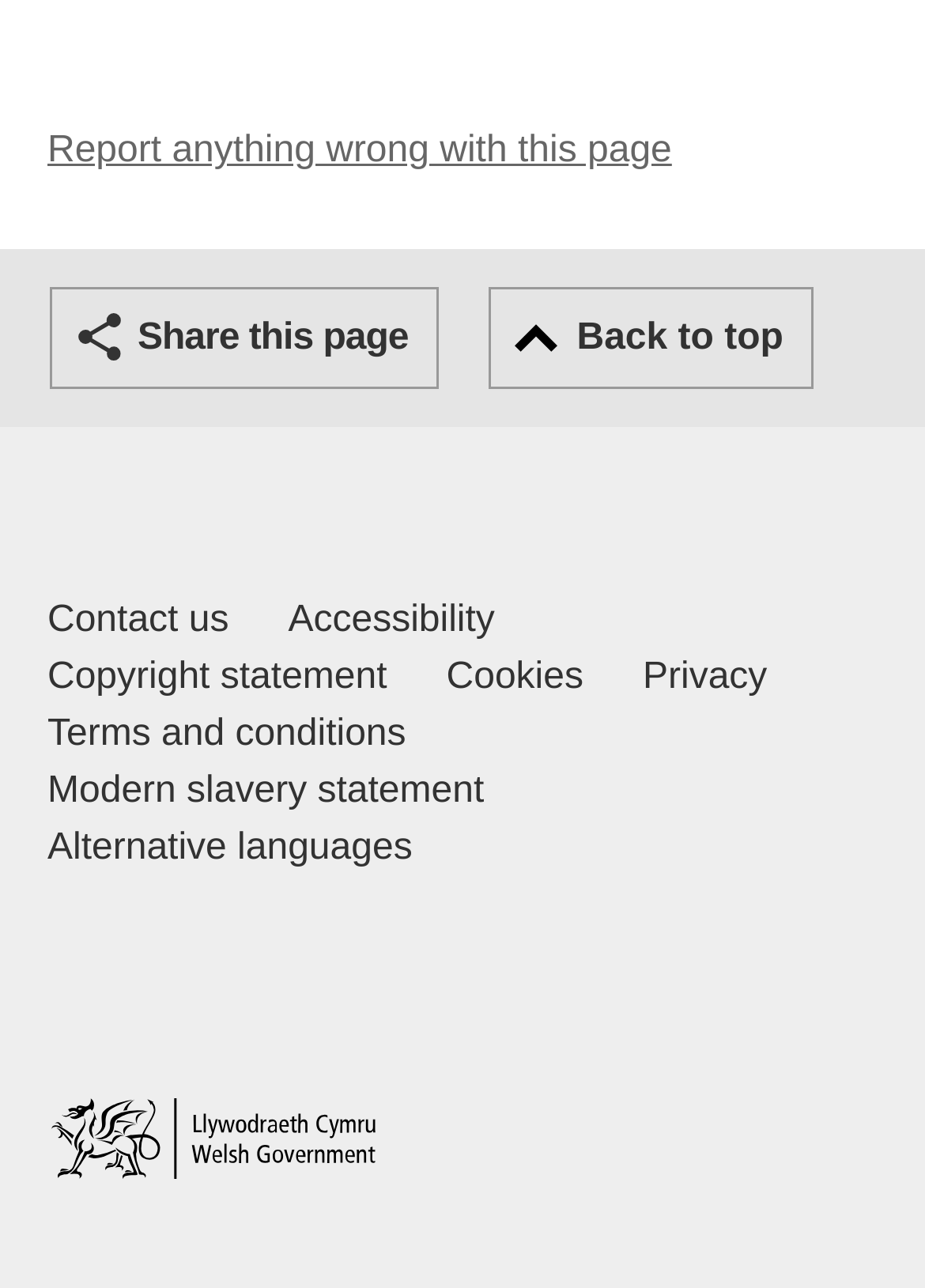Find the bounding box coordinates for the area you need to click to carry out the instruction: "Go back to top". The coordinates should be four float numbers between 0 and 1, indicated as [left, top, right, bottom].

[0.529, 0.222, 0.88, 0.302]